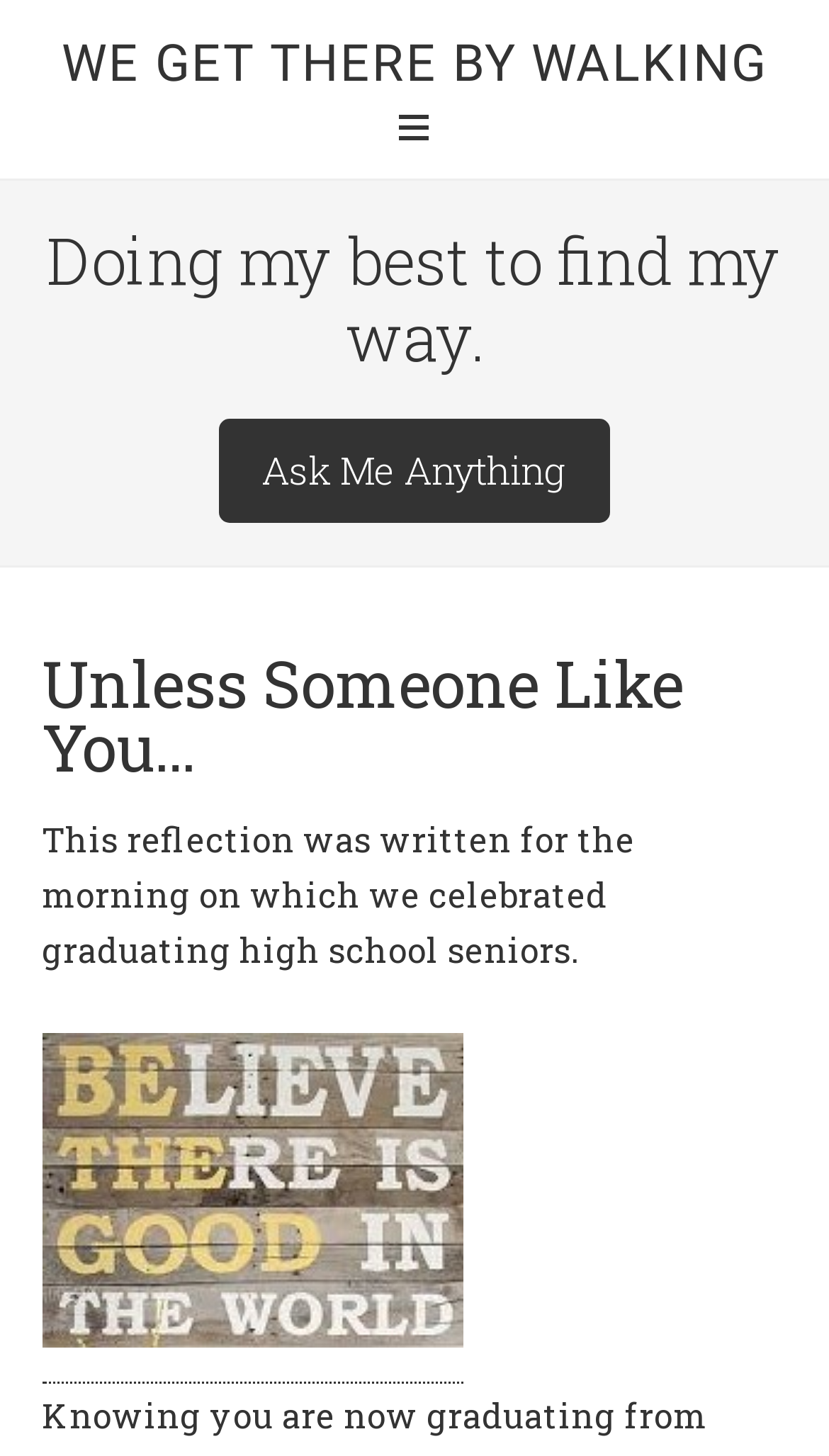What is the image about?
Please look at the screenshot and answer in one word or a short phrase.

be the good